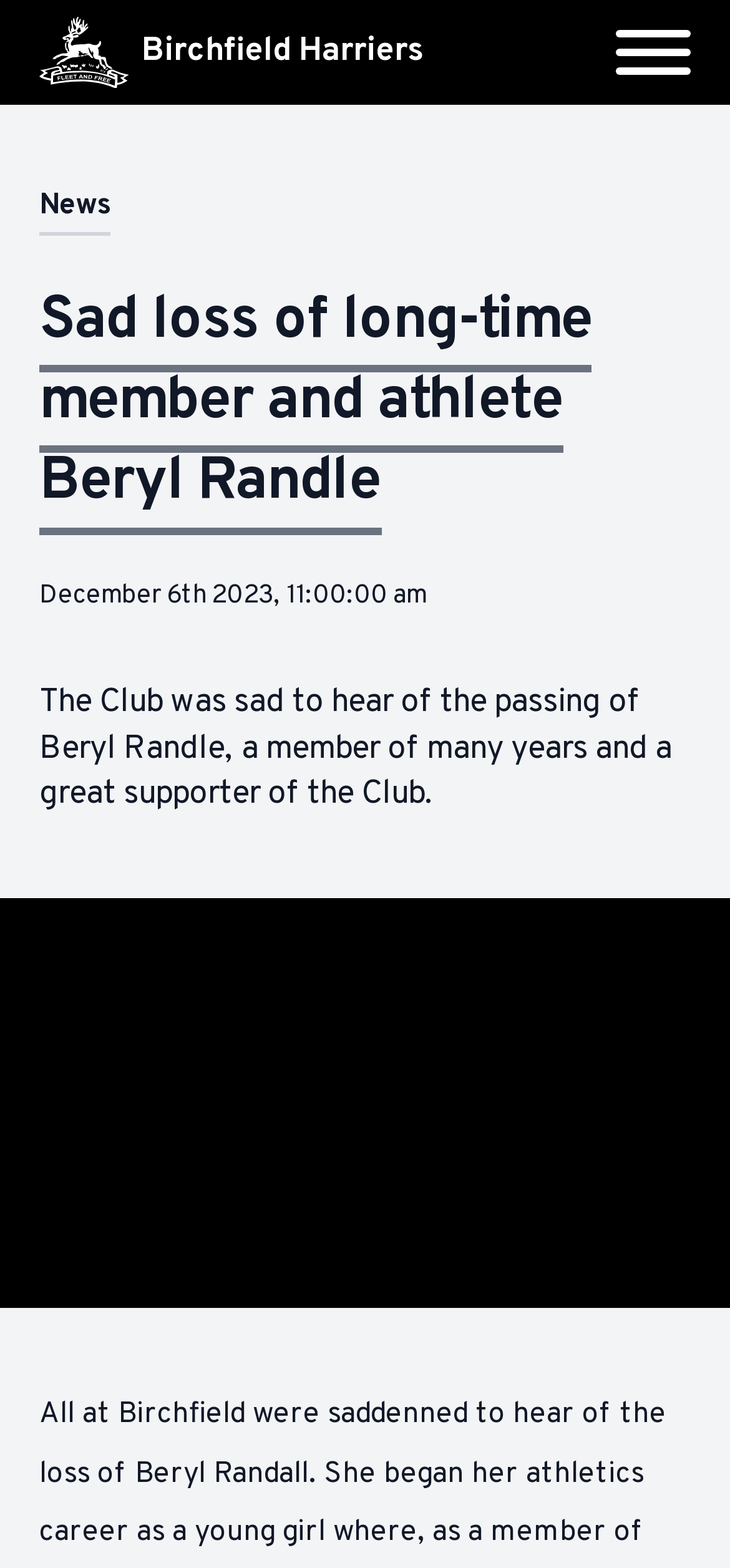Provide the bounding box coordinates in the format (top-left x, top-left y, bottom-right x, bottom-right y). All values are floating point numbers between 0 and 1. Determine the bounding box coordinate of the UI element described as: Birchfield Harriers

[0.054, 0.002, 0.582, 0.064]